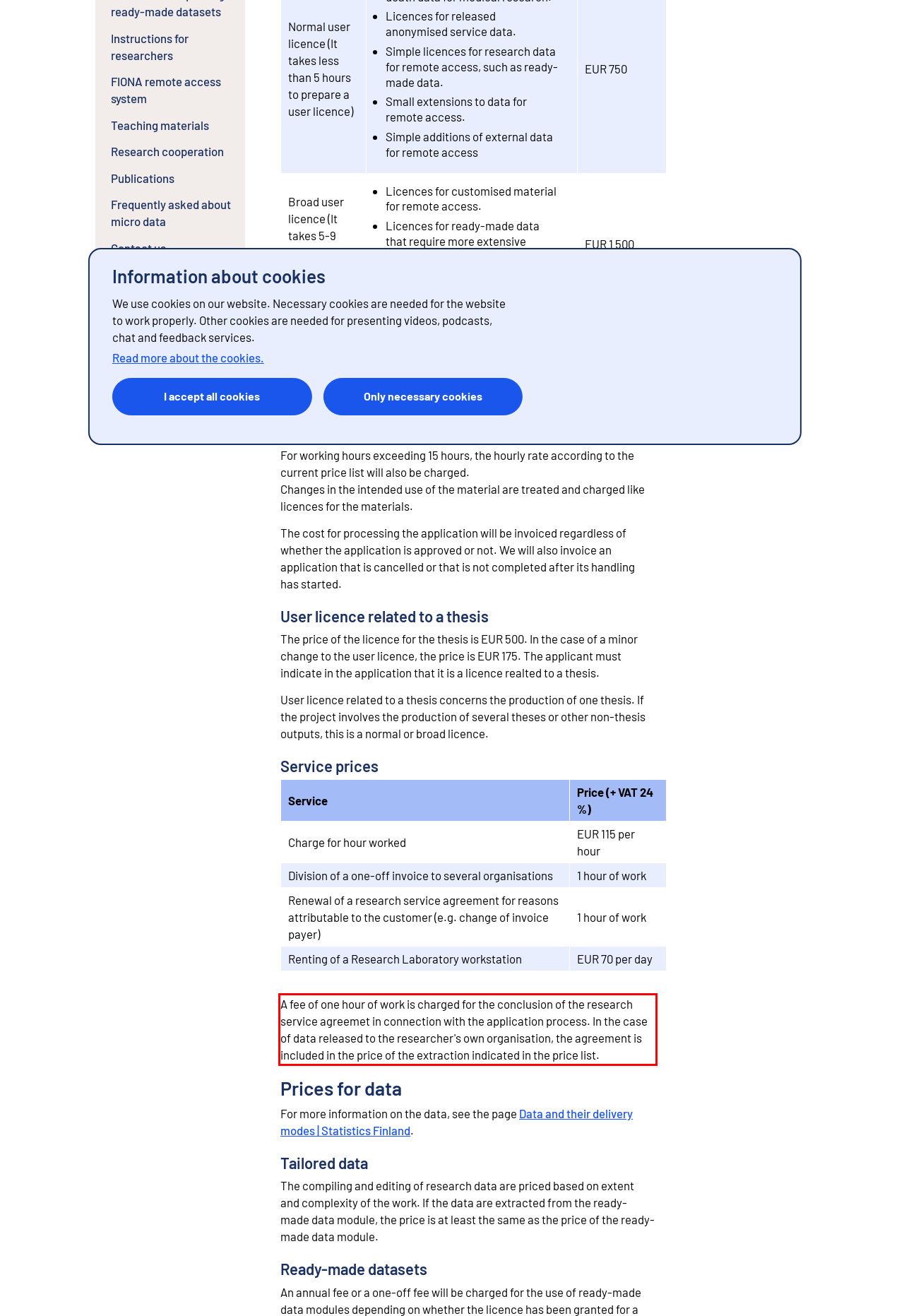View the screenshot of the webpage and identify the UI element surrounded by a red bounding box. Extract the text contained within this red bounding box.

A fee of one hour of work is charged for the conclusion of the research service agreemet in connection with the application process. In the case of data released to the researcher's own organisation, the agreement is included in the price of the extraction indicated in the price list.